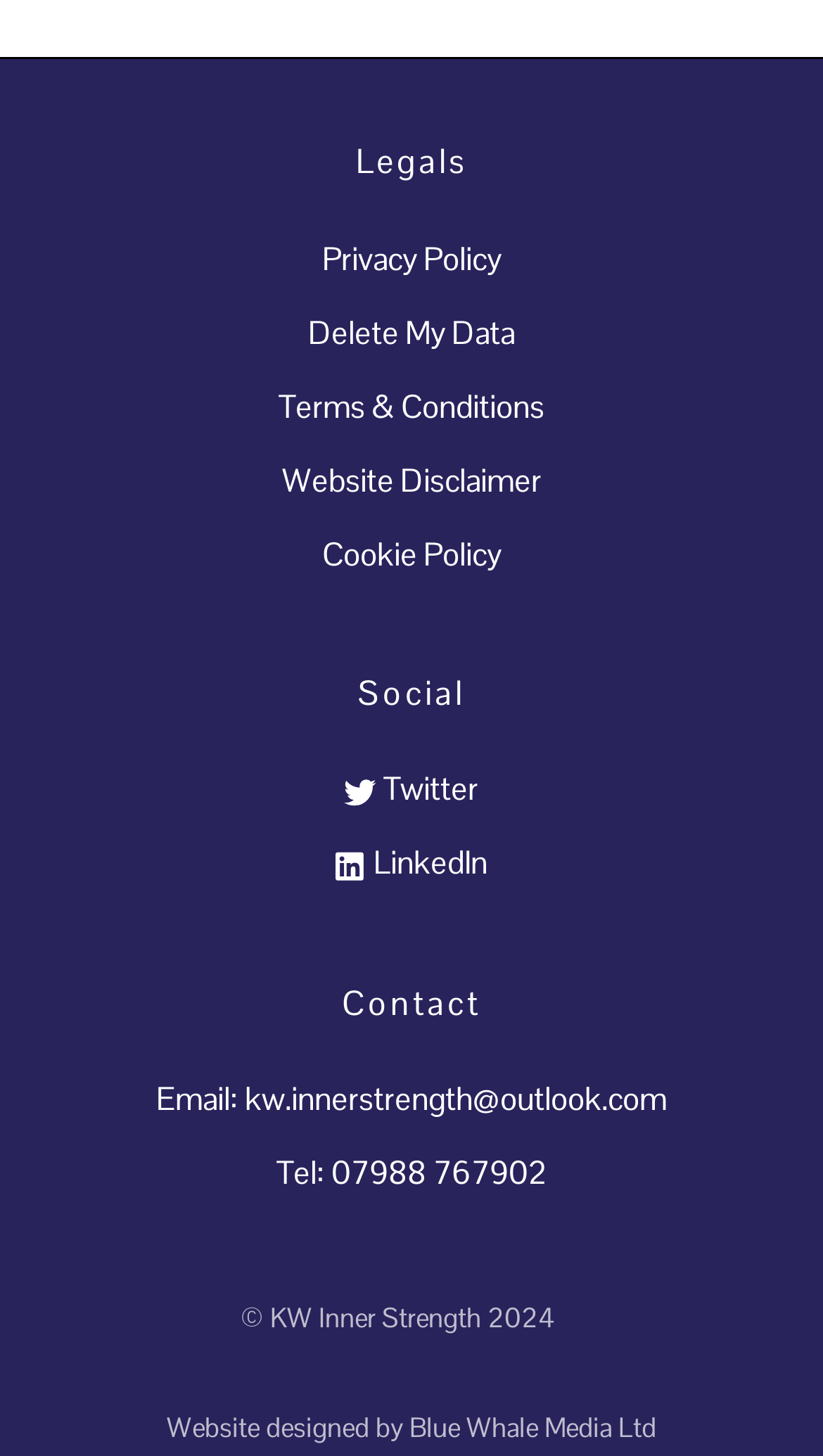Can you provide the bounding box coordinates for the element that should be clicked to implement the instruction: "Contact via Email"?

[0.19, 0.741, 0.81, 0.768]